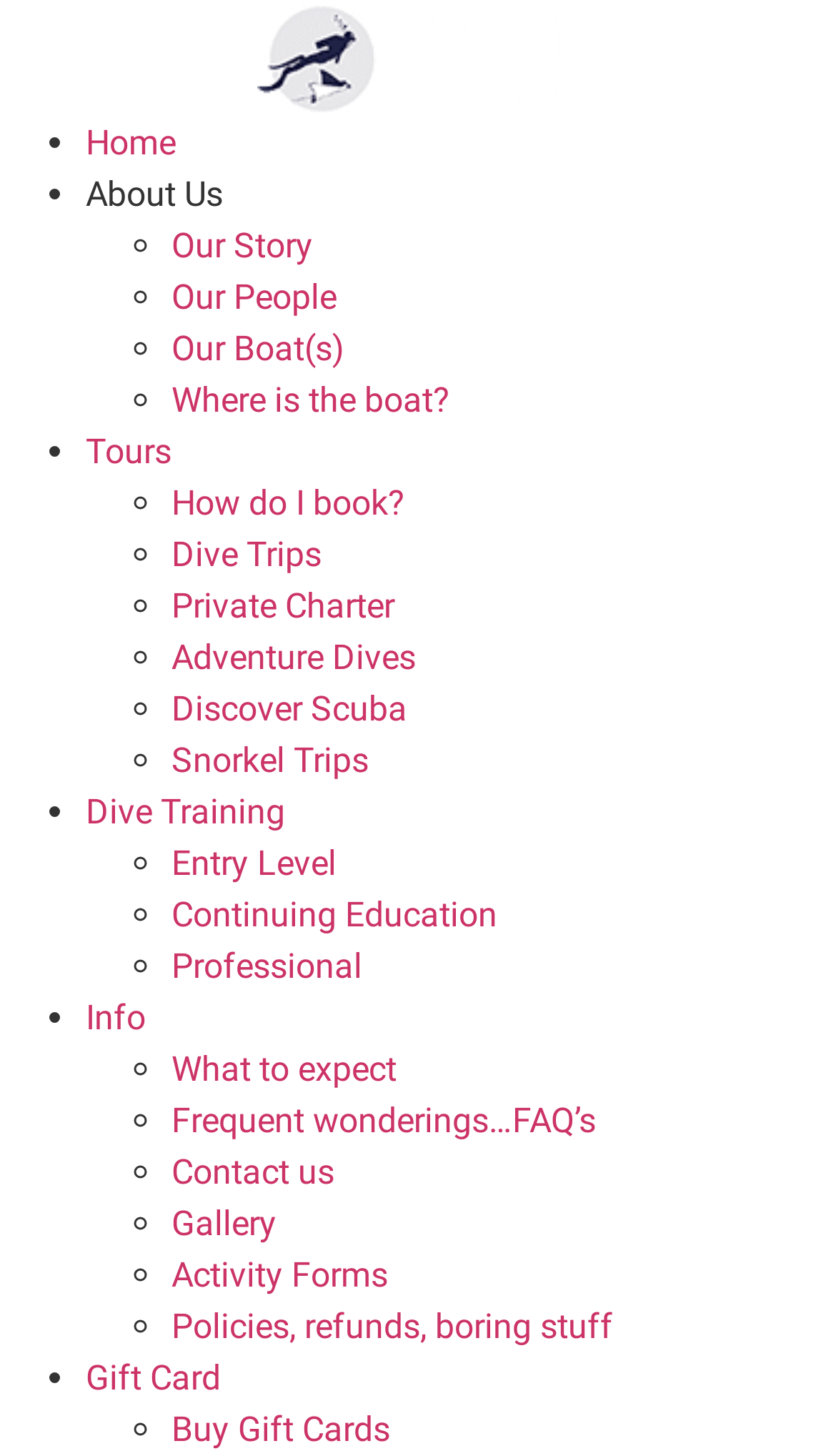Based on the element description Tours, identify the bounding box of the UI element in the given webpage screenshot. The coordinates should be in the format (top-left x, top-left y, bottom-right x, bottom-right y) and must be between 0 and 1.

[0.103, 0.296, 0.205, 0.324]